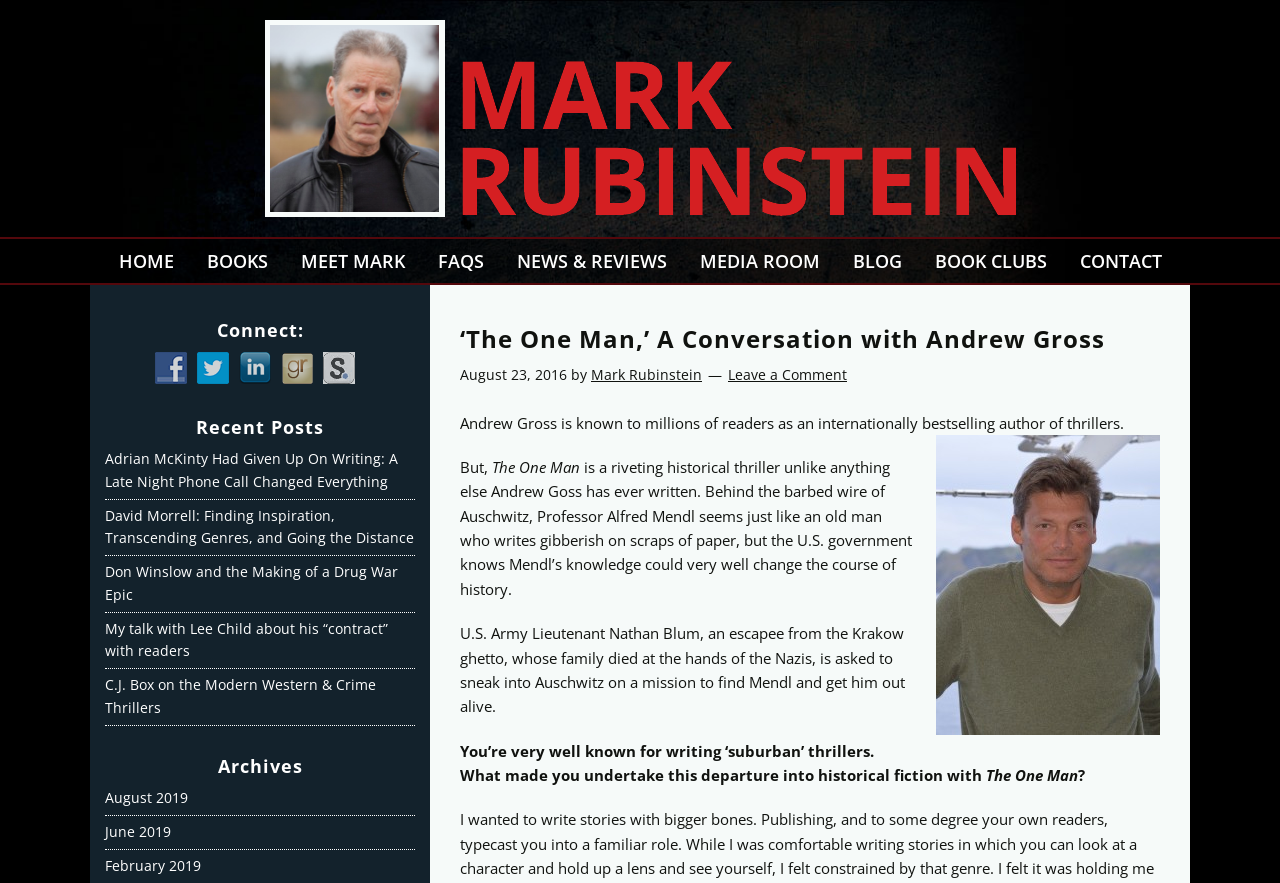Please specify the bounding box coordinates of the clickable region necessary for completing the following instruction: "Follow Mark Rubinstein on Facebook". The coordinates must consist of four float numbers between 0 and 1, i.e., [left, top, right, bottom].

[0.121, 0.405, 0.154, 0.427]